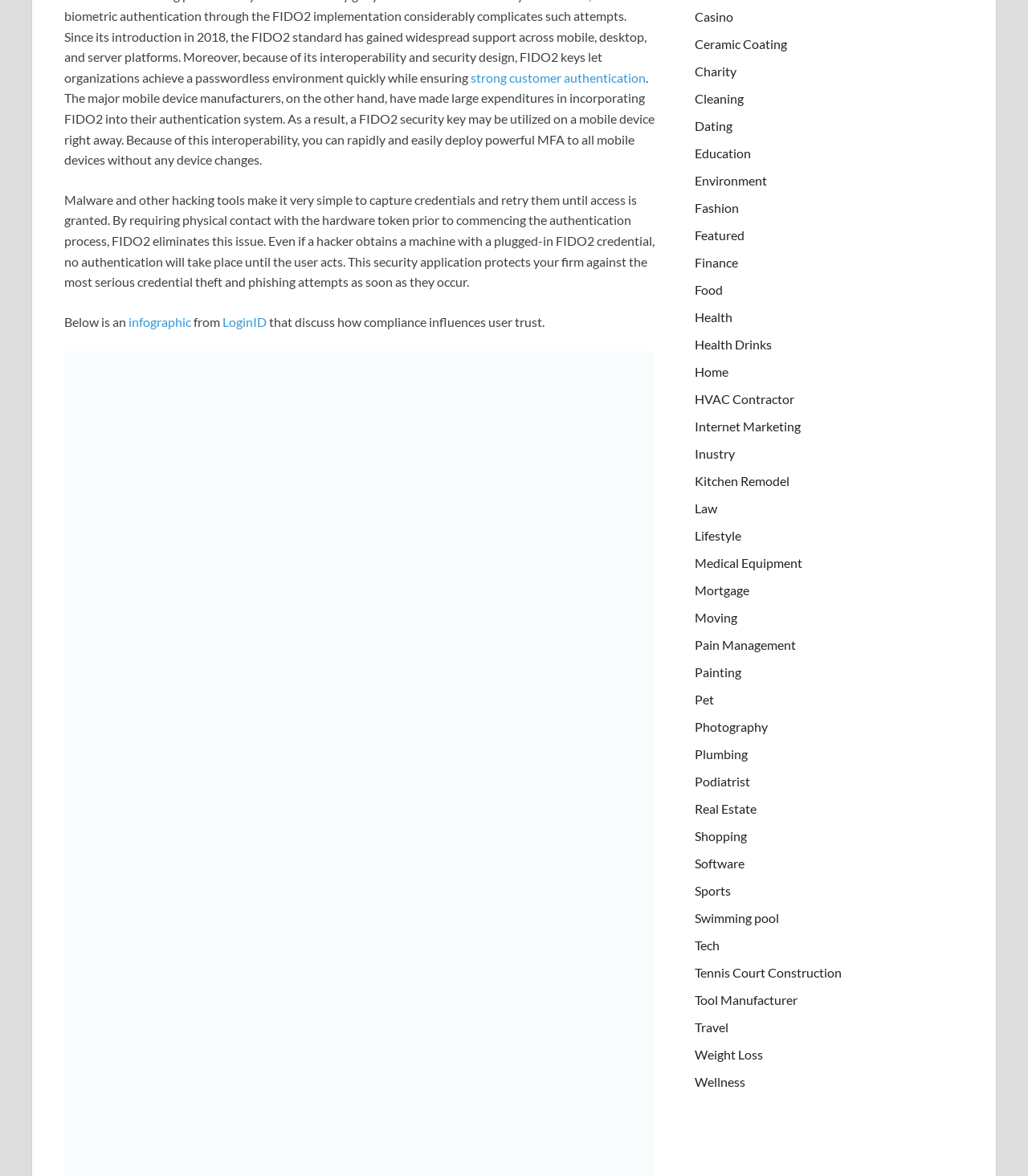What is FIDO2?
Please answer the question with a detailed and comprehensive explanation.

FIDO2 is a security key that can be used on a mobile device right away, providing powerful MFA to all mobile devices without any device changes, as mentioned in the text.